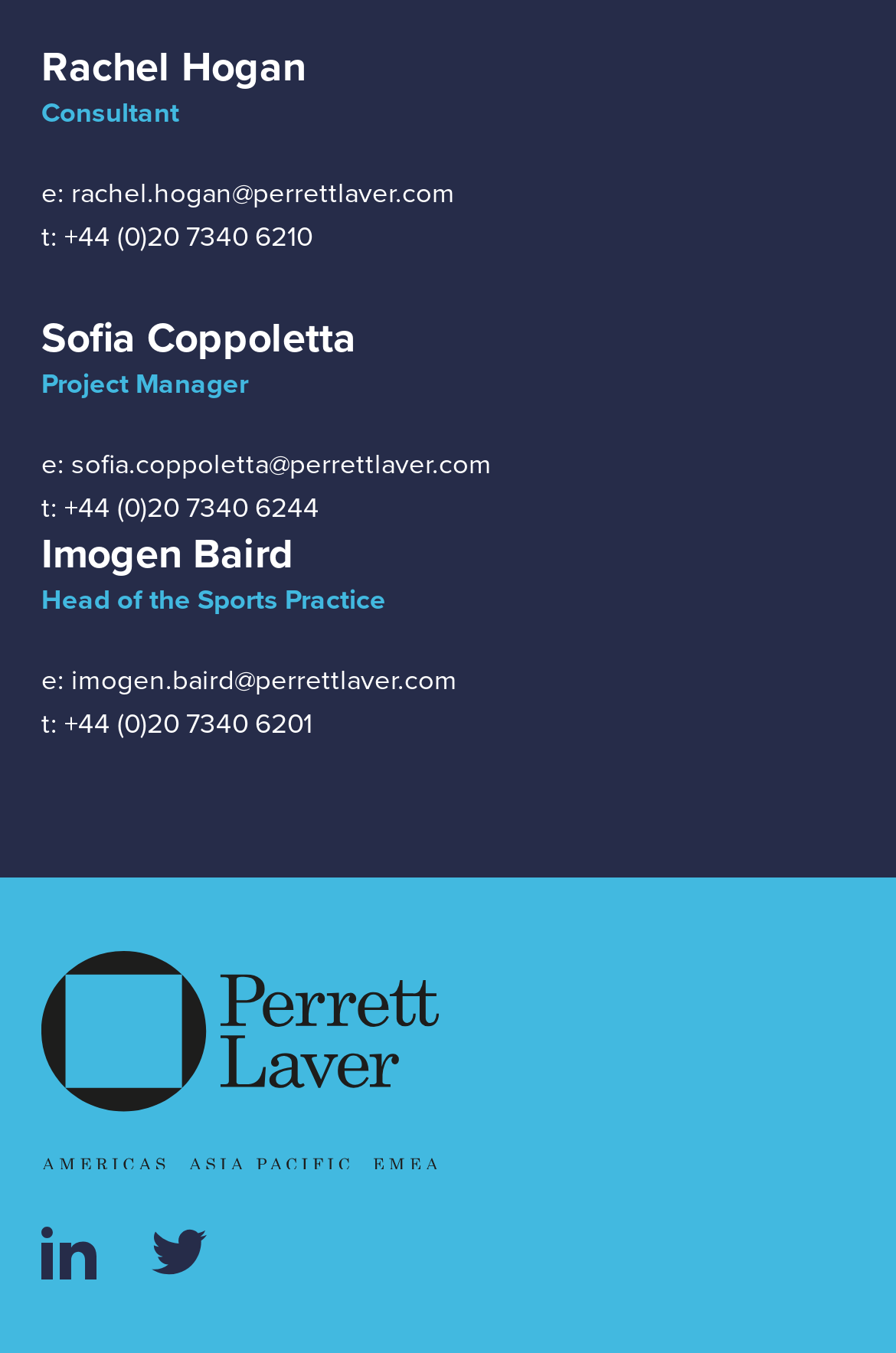Find the bounding box coordinates of the clickable region needed to perform the following instruction: "Call Sofia Coppoletta". The coordinates should be provided as four float numbers between 0 and 1, i.e., [left, top, right, bottom].

[0.072, 0.36, 0.356, 0.391]